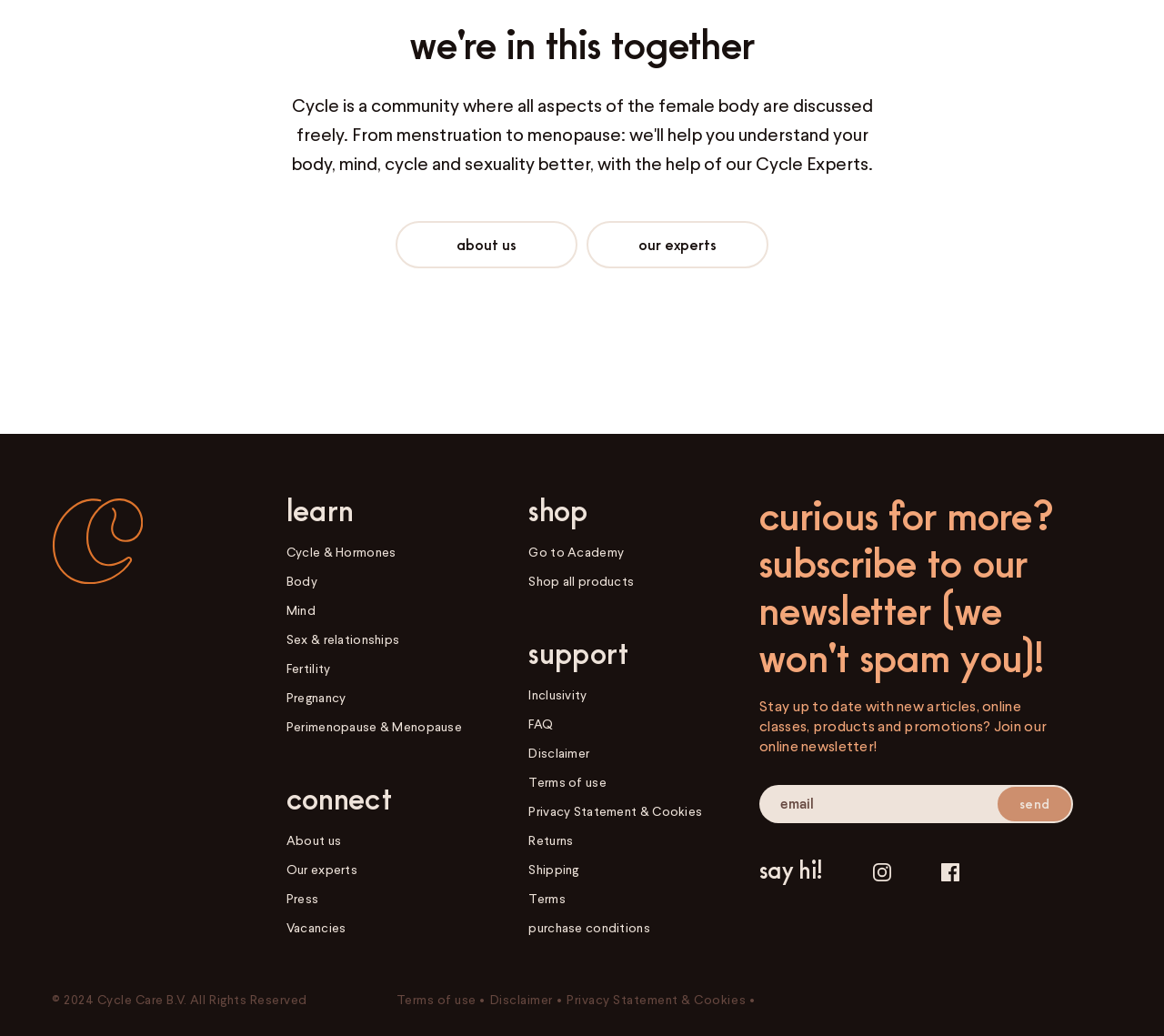Pinpoint the bounding box coordinates of the clickable area needed to execute the instruction: "Read about Inclusivity". The coordinates should be specified as four float numbers between 0 and 1, i.e., [left, top, right, bottom].

[0.454, 0.663, 0.504, 0.678]